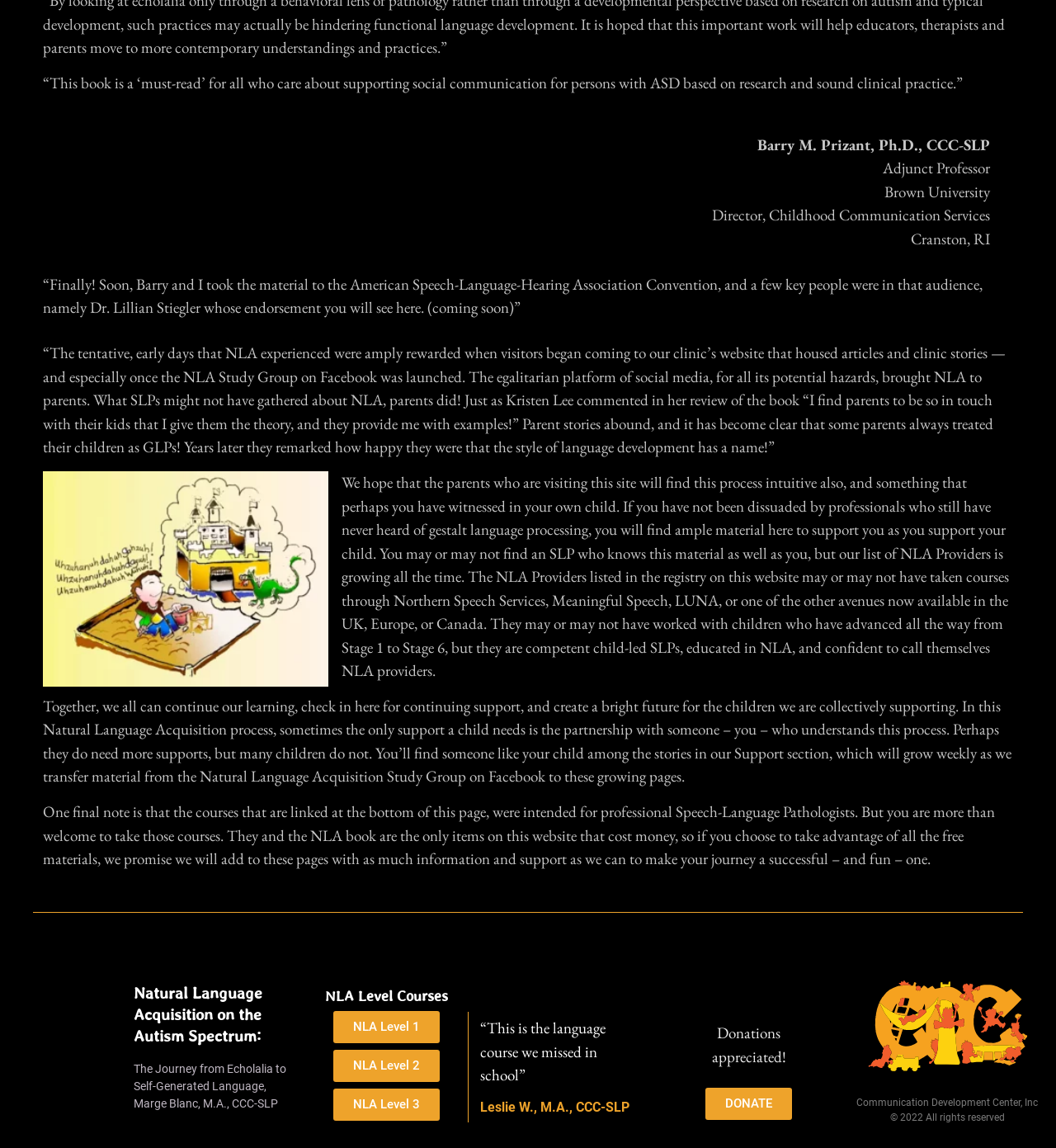Reply to the question below using a single word or brief phrase:
What is the theme of the webpage?

Natural Language Acquisition